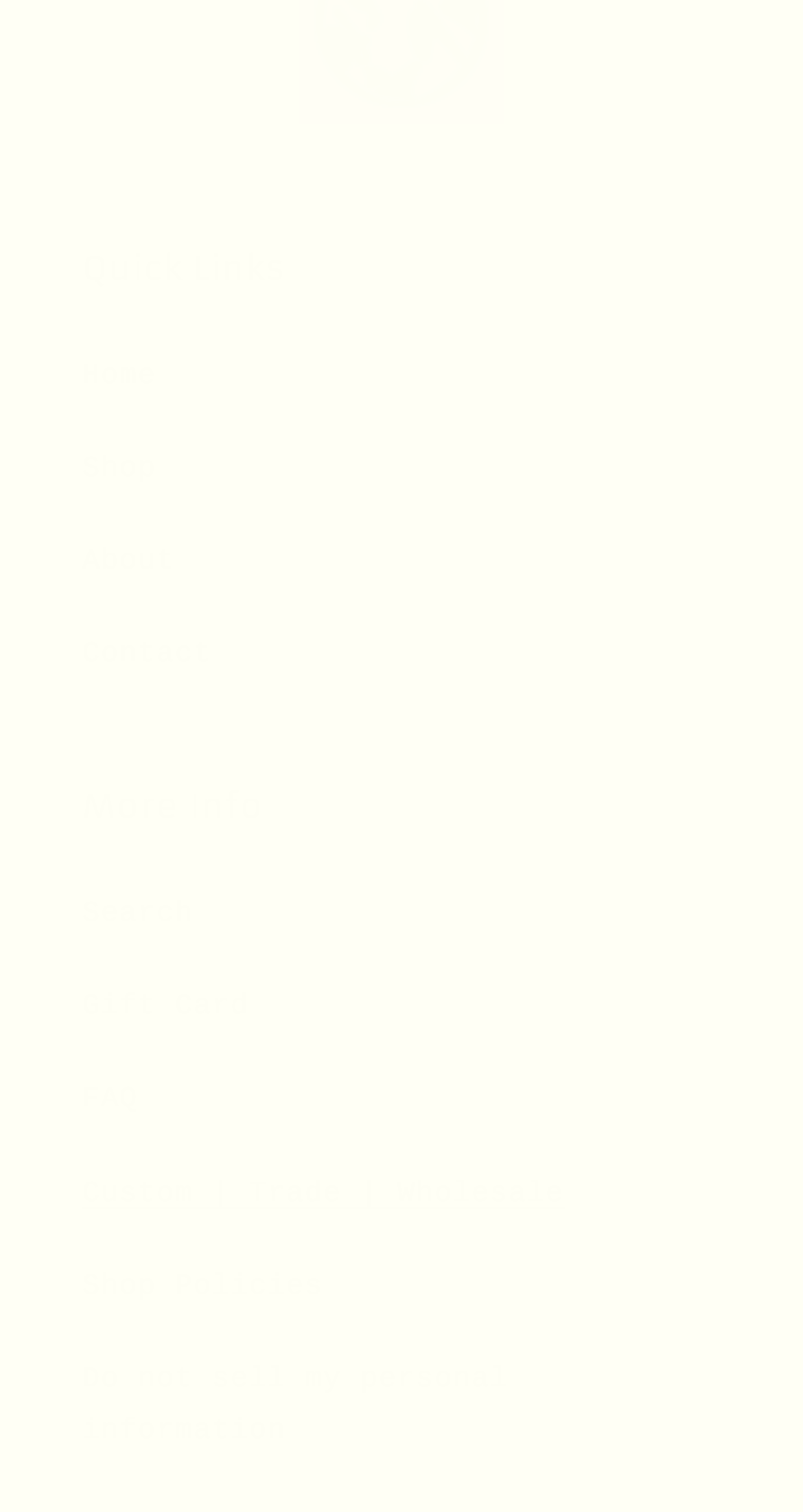Provide the bounding box coordinates for the area that should be clicked to complete the instruction: "view shop policies".

[0.103, 0.821, 0.897, 0.883]